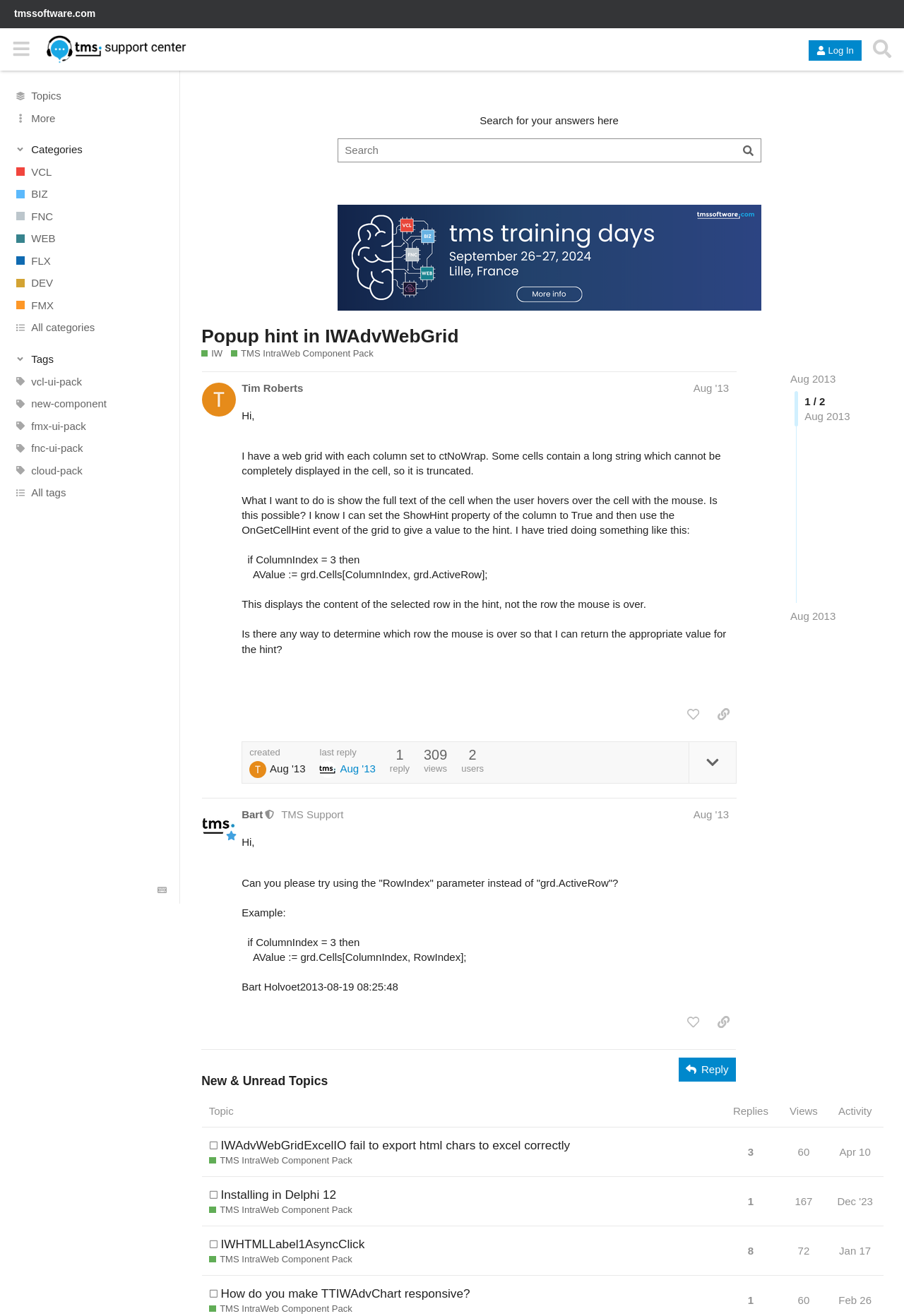Can you determine the bounding box coordinates of the area that needs to be clicked to fulfill the following instruction: "View the 'TMS Support Center'"?

[0.051, 0.027, 0.207, 0.048]